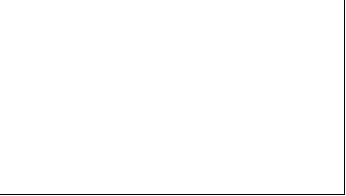Offer an in-depth description of the image shown.

The image features a blog post titled "Why Car Dealerships Need To Invest In Cybersecurity." Accompanying the title is relevant visual content that likely highlights key aspects of cybersecurity concerns specific to the automotive industry. Positioned under the heading, the image emphasizes the growing importance of cybersecurity measures for car dealerships in today's digital landscape. The accompanying link invites readers to explore the blog further, promising insights on why adopting robust cybersecurity practices is essential for safeguarding both business operations and customer data.